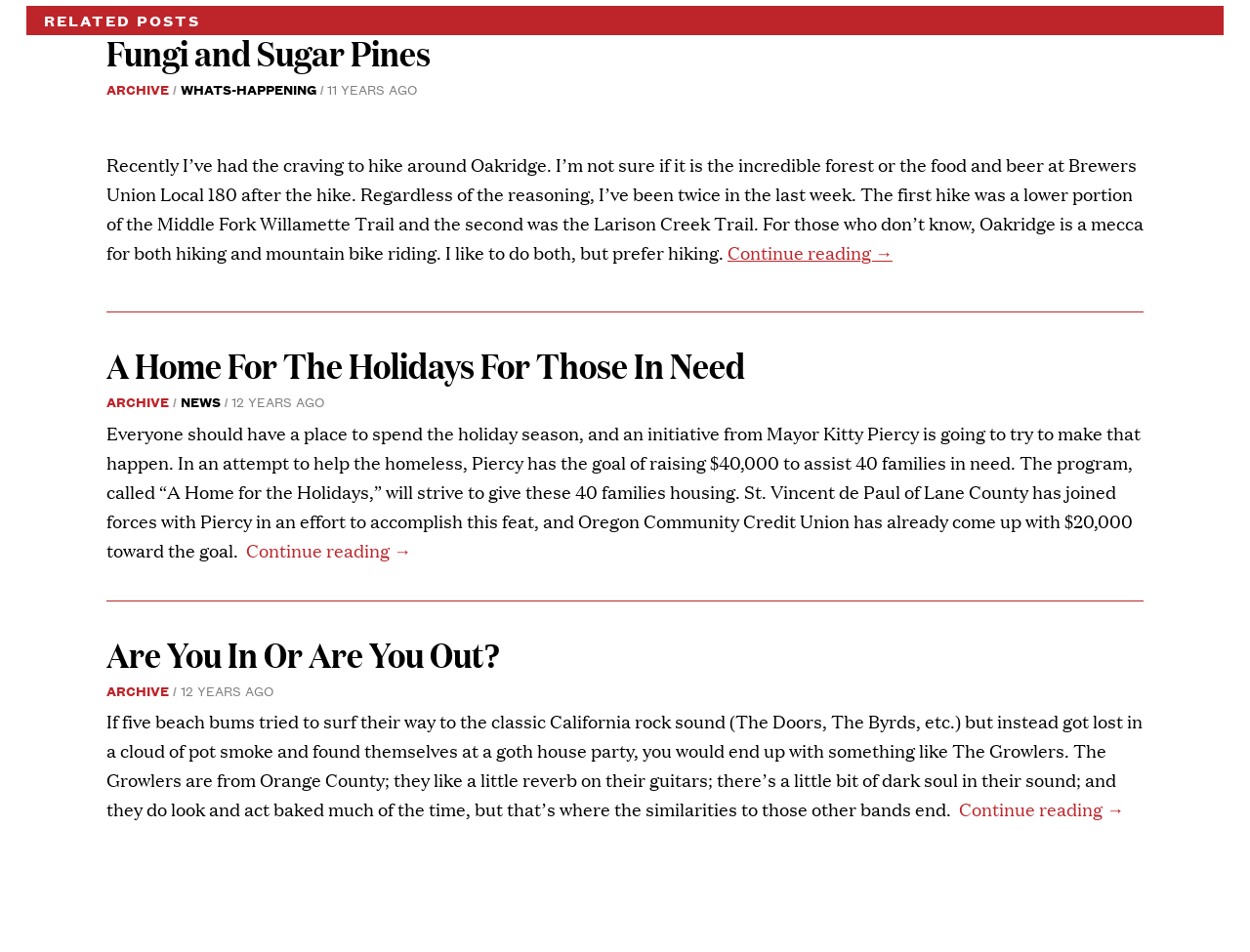Please provide the bounding box coordinates in the format (top-left x, top-left y, bottom-right x, bottom-right y). Remember, all values are floating point numbers between 0 and 1. What is the bounding box coordinate of the region described as: Fungi and Sugar Pines

[0.085, 0.029, 0.344, 0.082]